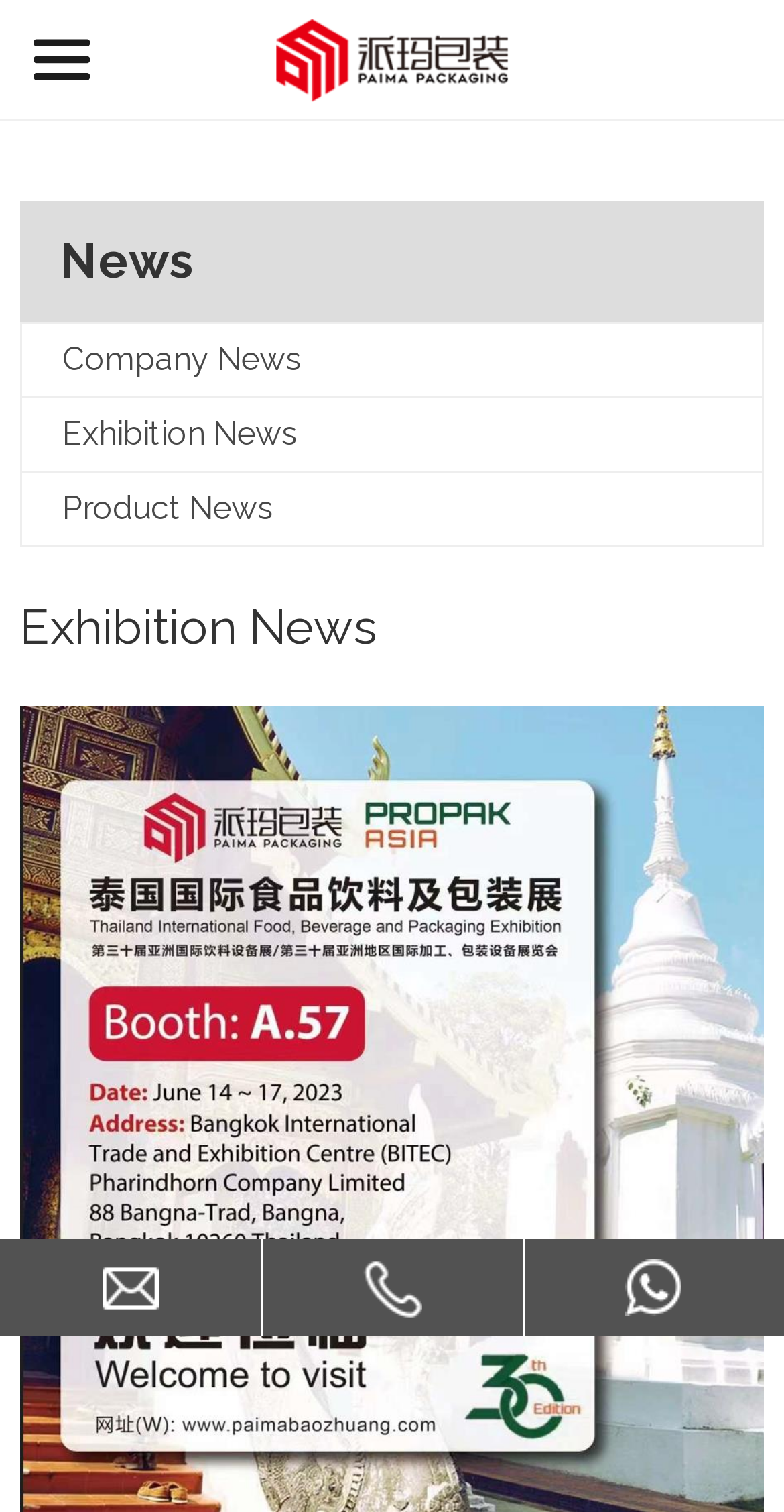Based on the image, provide a detailed and complete answer to the question: 
How many links are there under the 'News' heading?

I counted the links under the 'News' heading and found that there are three links: 'Company News', 'Exhibition News', and 'Product News'.